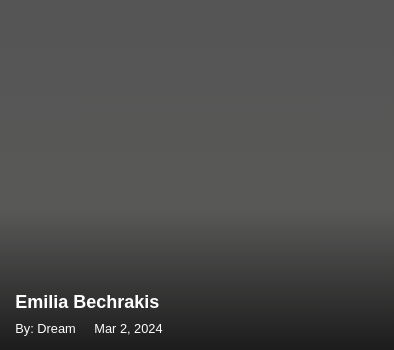Who is the author of the article or content?
Provide a detailed and extensive answer to the question.

The publication details noted below Emilia's name mention 'By: Dream', suggesting that Dream is the author or creator of the article or content accompanying the image.